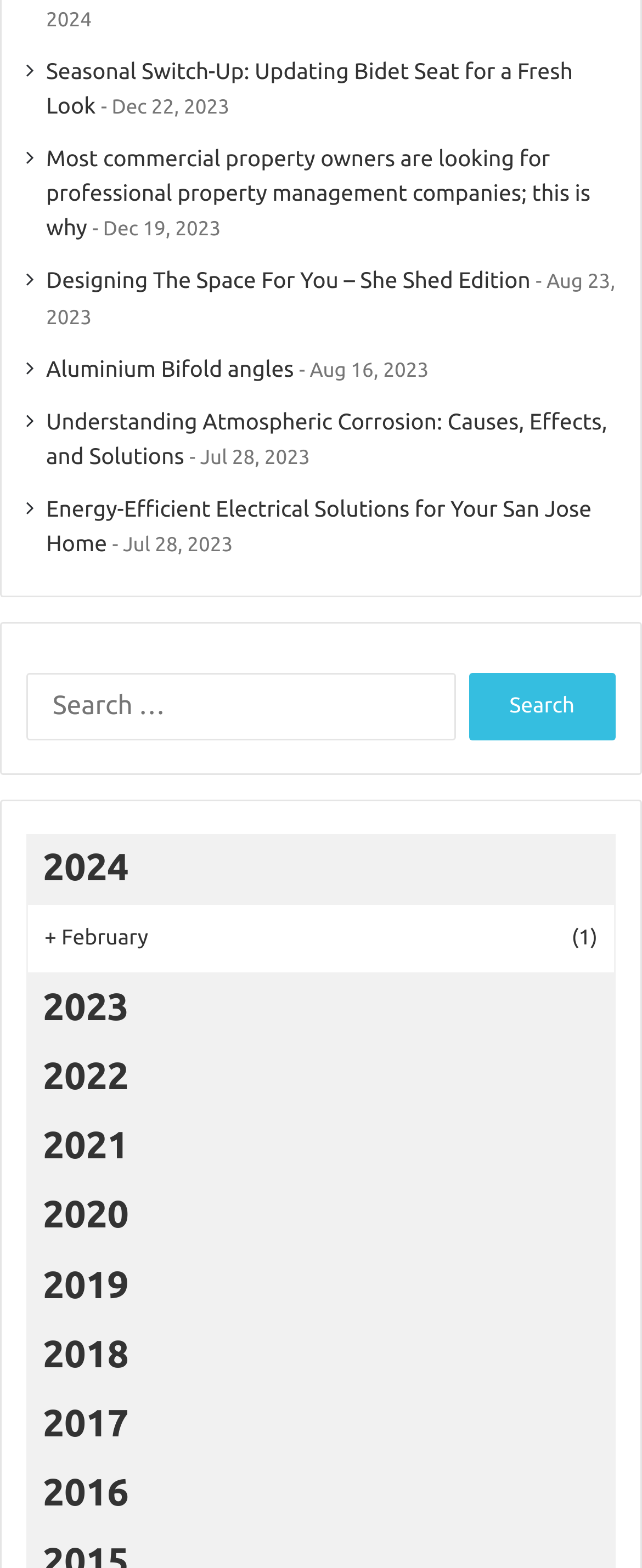Provide the bounding box coordinates of the area you need to click to execute the following instruction: "Check the post from Dec 22, 2023".

[0.174, 0.062, 0.357, 0.075]